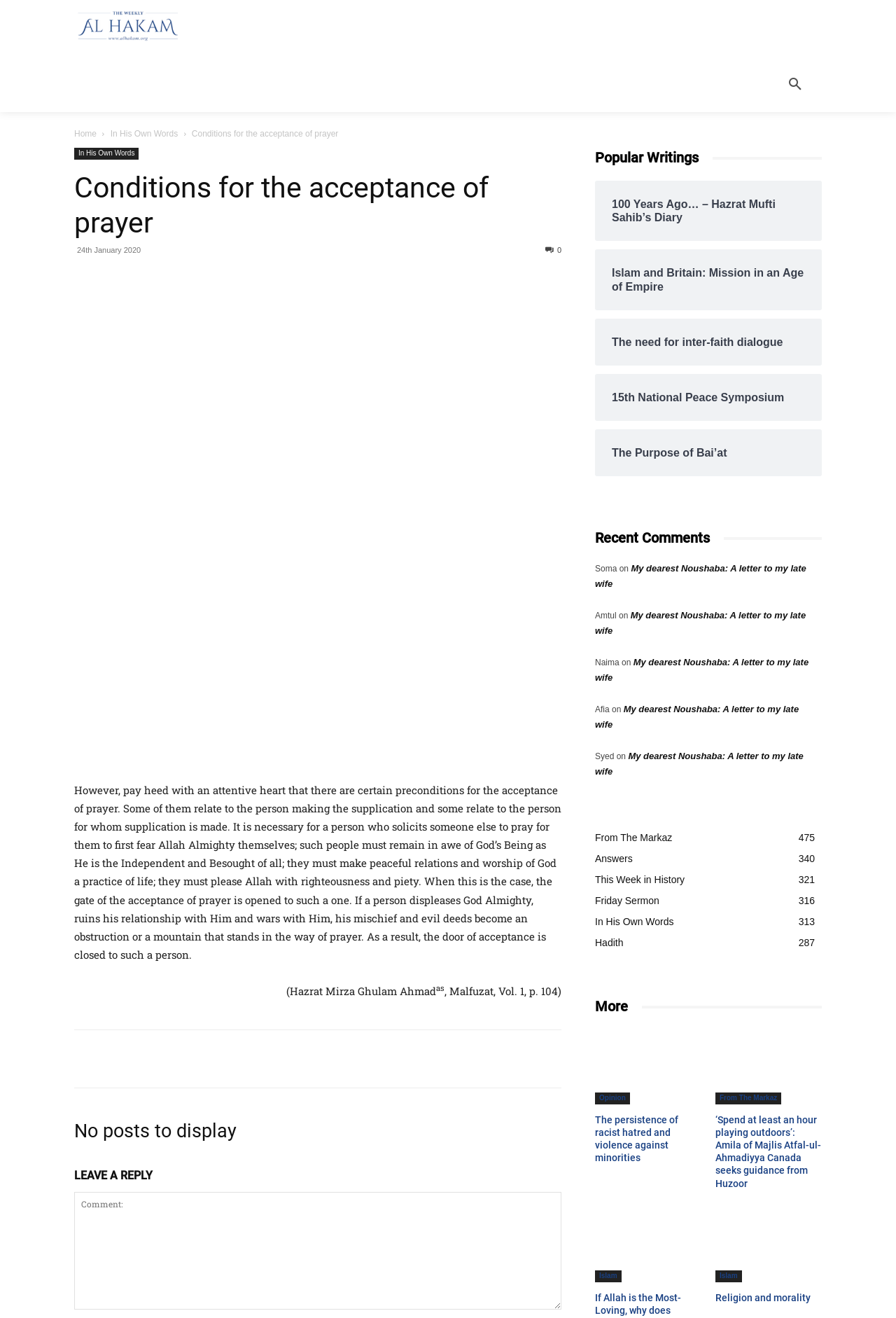Generate the text content of the main headline of the webpage.

Conditions for the acceptance of prayer